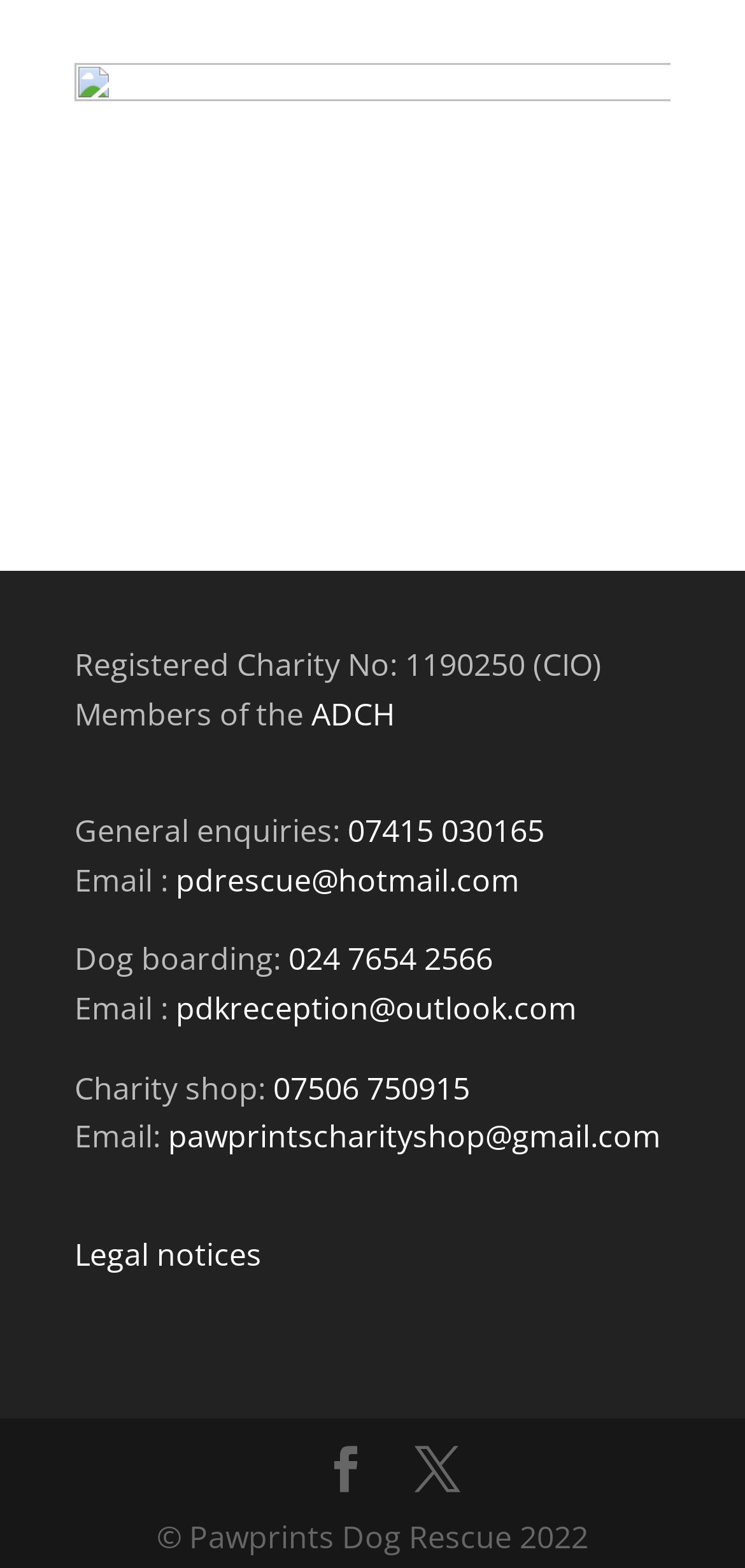What is the phone number for the charity shop?
Using the visual information, answer the question in a single word or phrase.

07506 750915